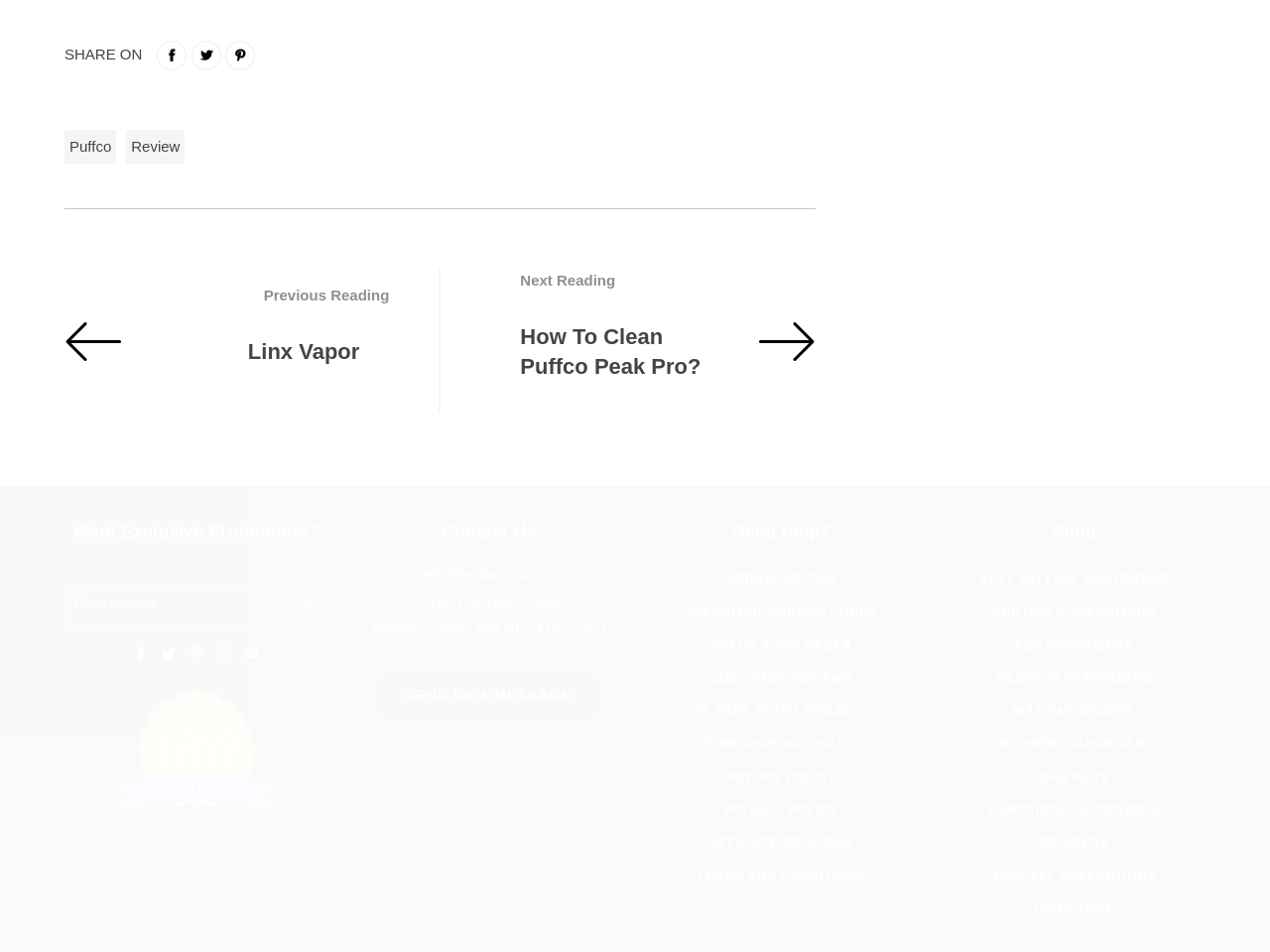How many verified reviews are there?
Give a one-word or short-phrase answer derived from the screenshot.

2,965